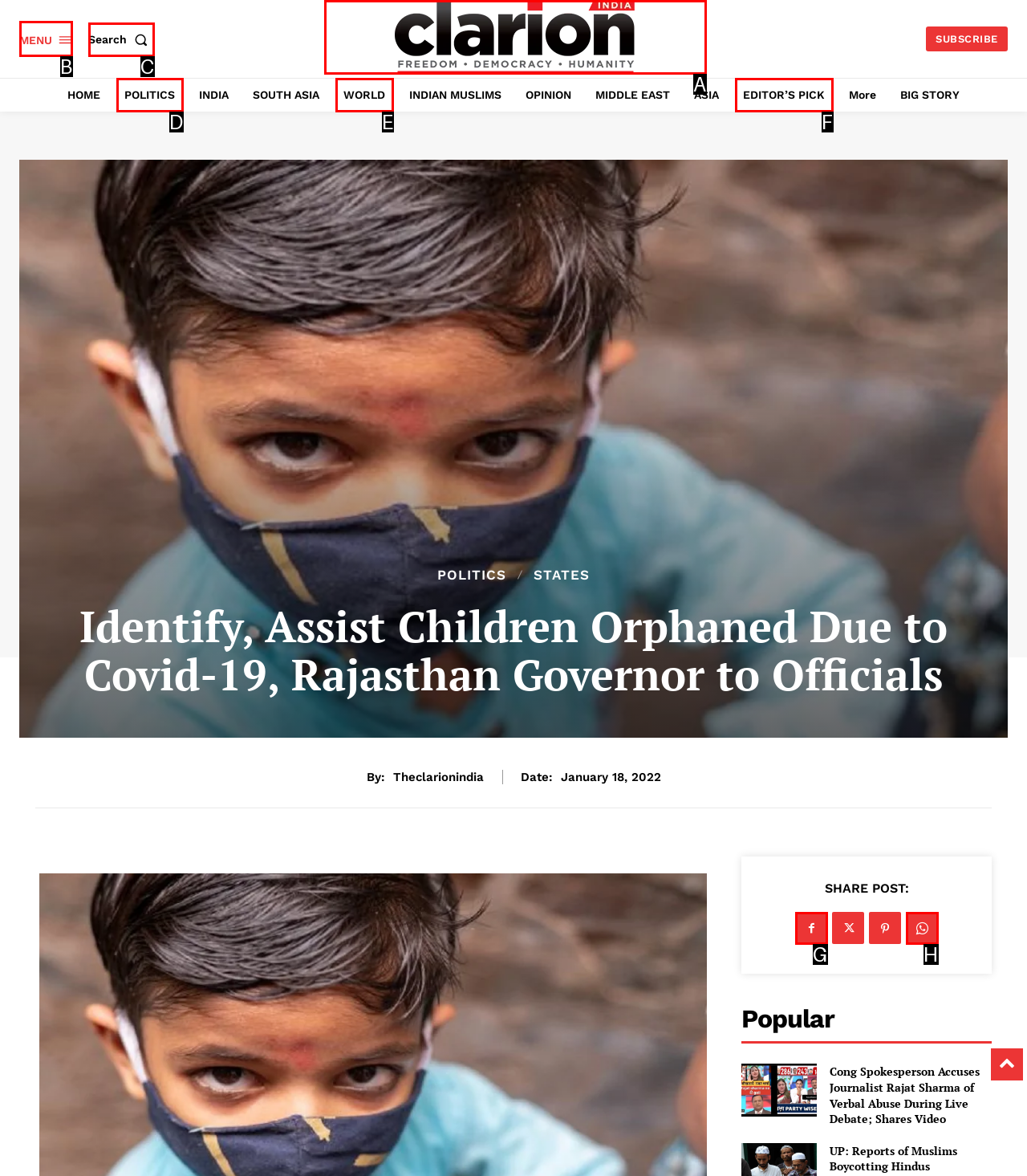Examine the description: EDITOR’S PICK and indicate the best matching option by providing its letter directly from the choices.

F